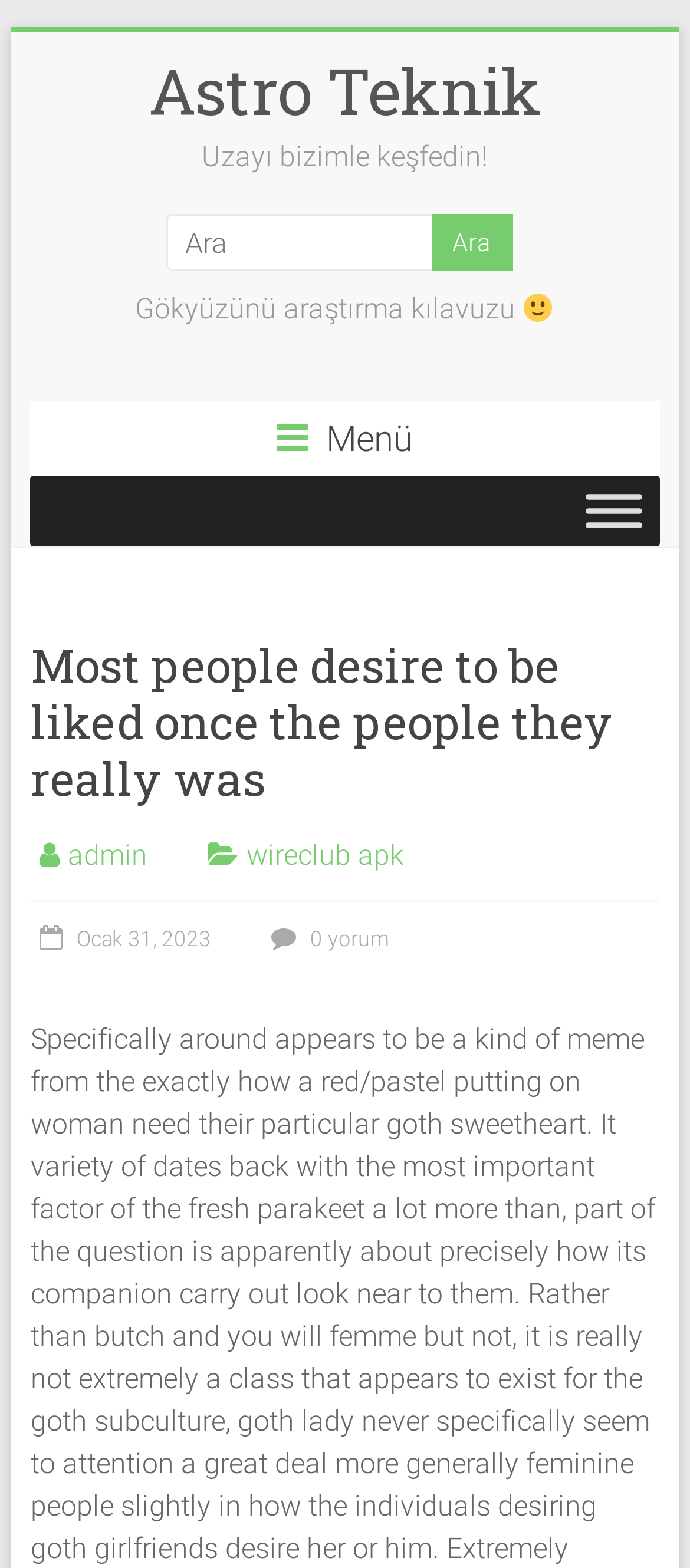What is the theme of the webpage? Analyze the screenshot and reply with just one word or a short phrase.

Astrology or Space